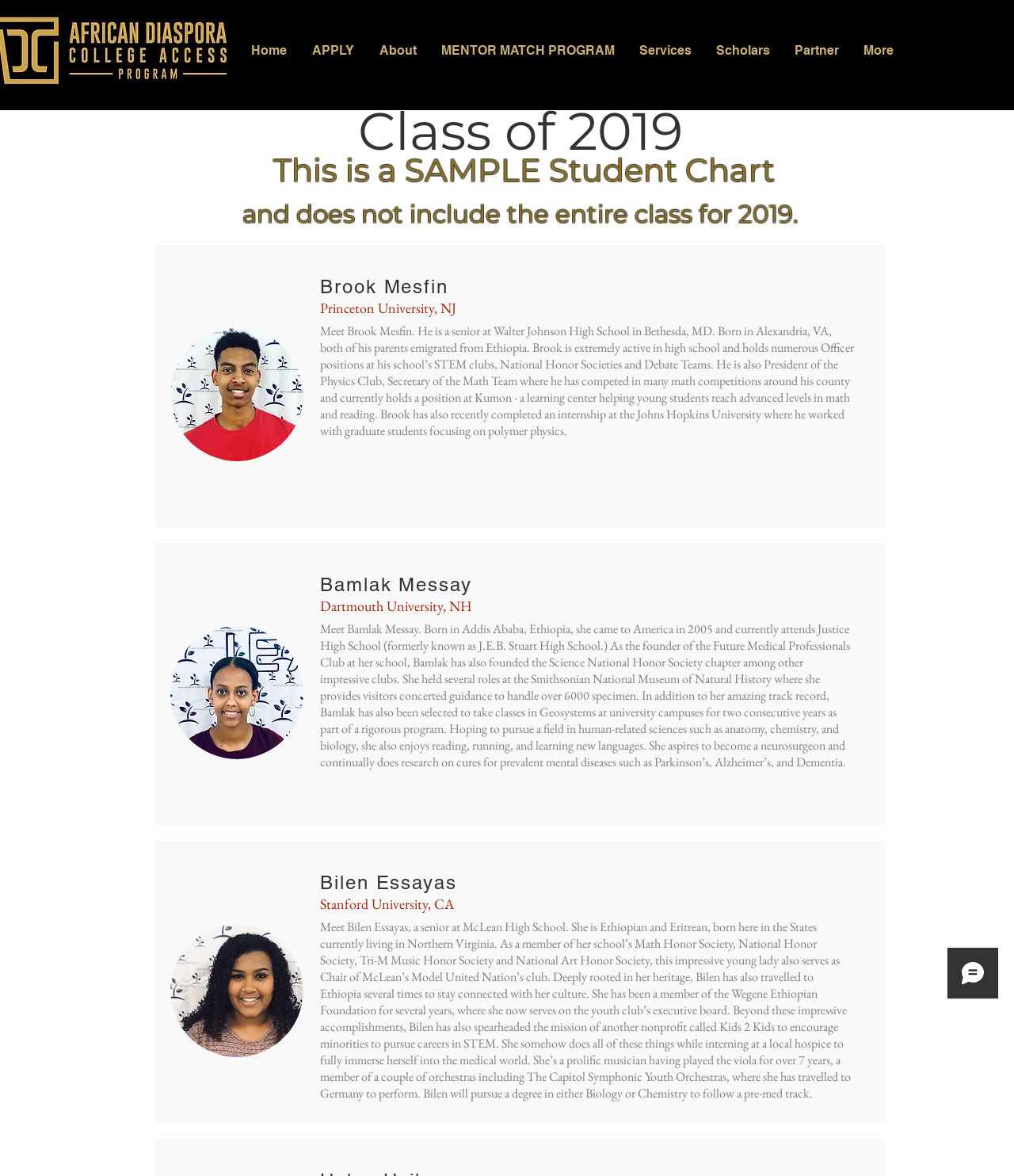From the webpage screenshot, predict the bounding box coordinates (top-left x, top-left y, bottom-right x, bottom-right y) for the UI element described here: MENTOR MATCH PROGRAM

[0.423, 0.026, 0.619, 0.06]